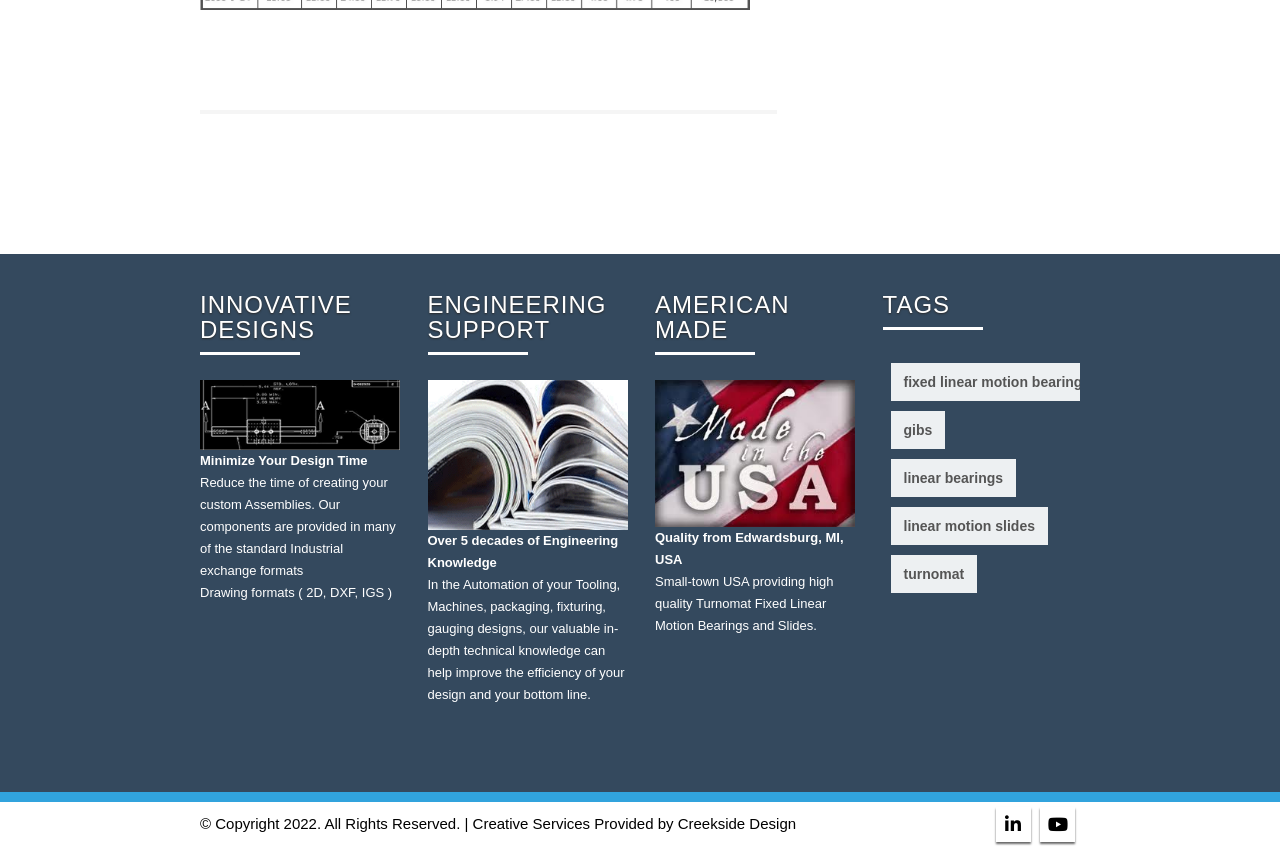What formats are the drawings available in?
Make sure to answer the question with a detailed and comprehensive explanation.

I found this information by looking at the text 'Drawing formats ( 2D, DXF, IGS )' which is located under the 'INNOVATIVE DESIGNS' heading.